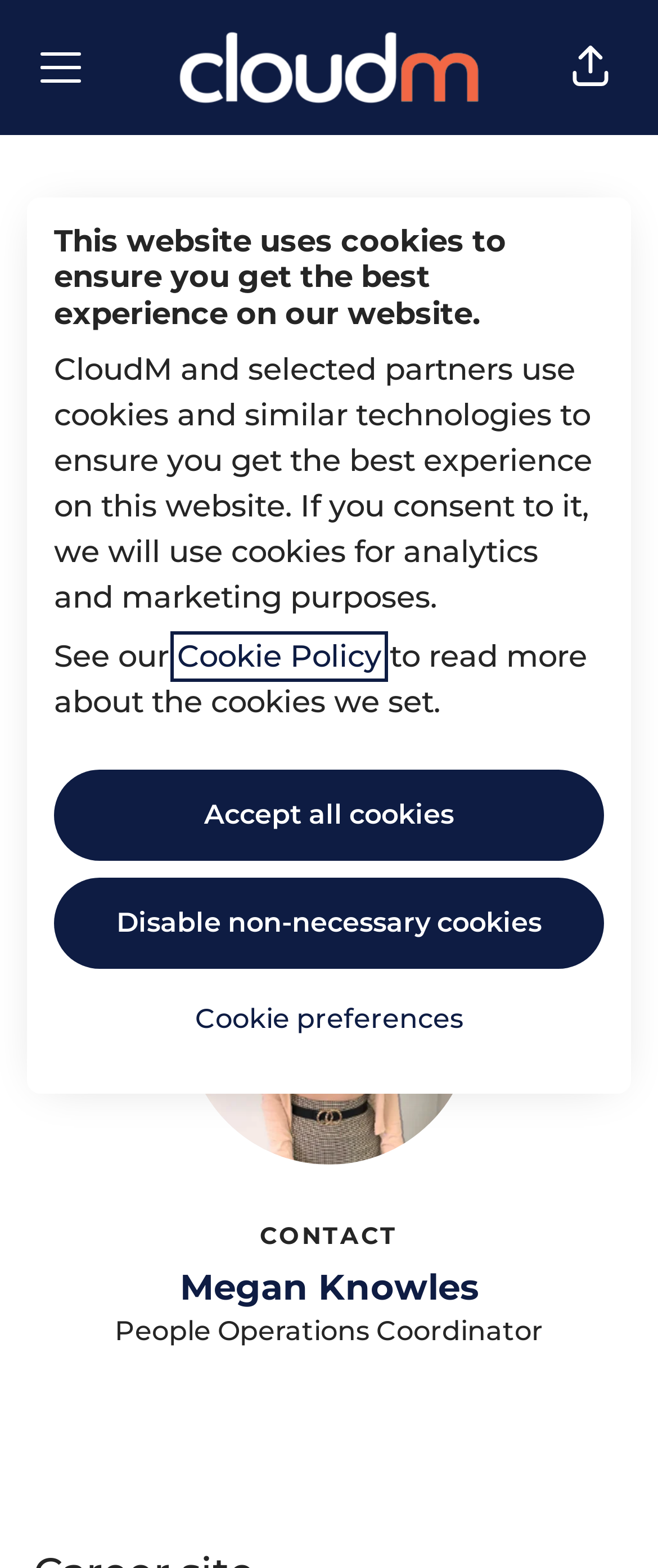From the webpage screenshot, predict the bounding box coordinates (top-left x, top-left y, bottom-right x, bottom-right y) for the UI element described here: alt="CloudM career site"

[0.269, 0.004, 0.731, 0.082]